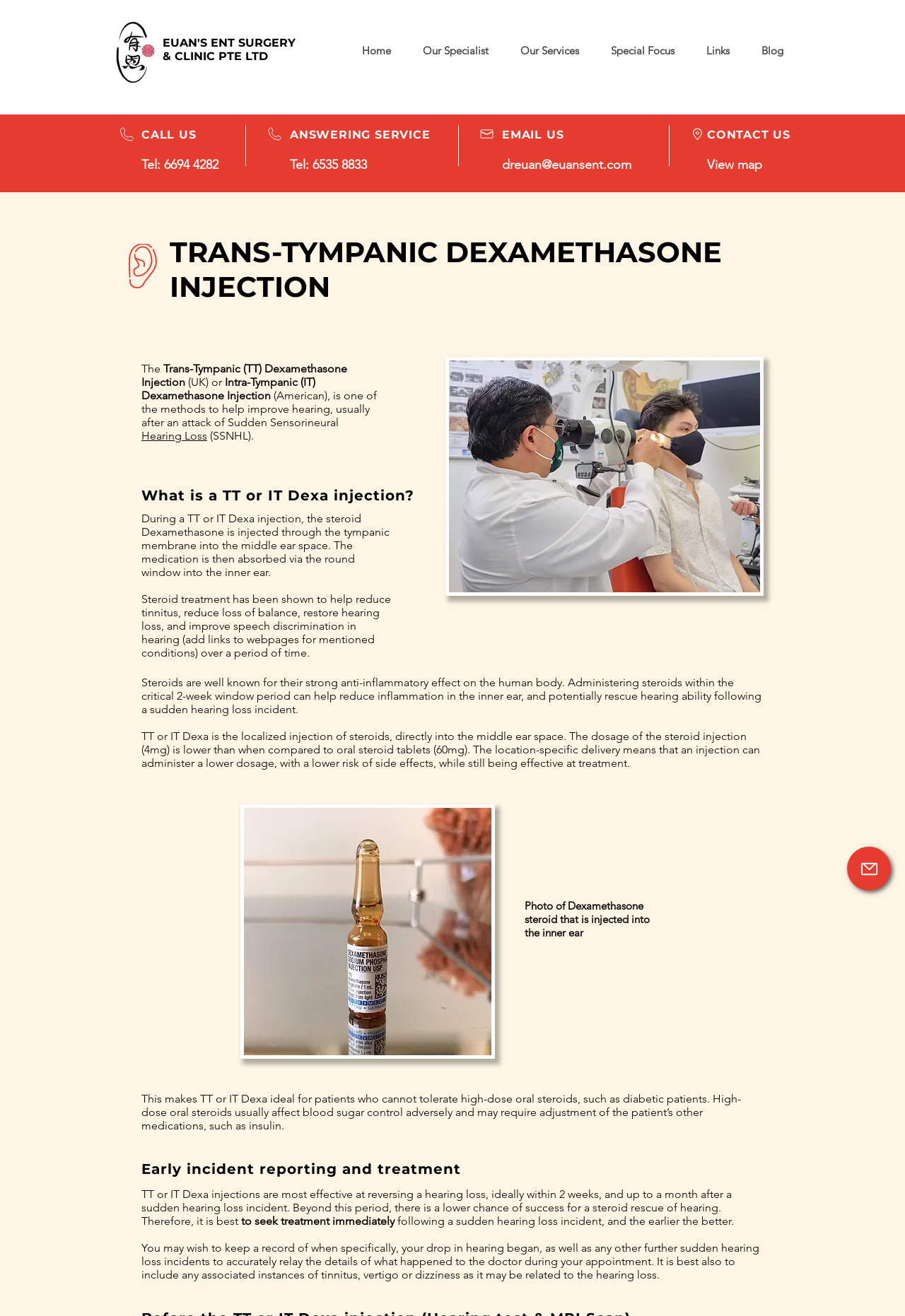Indicate the bounding box coordinates of the element that must be clicked to execute the instruction: "Send an email to the clinic". The coordinates should be given as four float numbers between 0 and 1, i.e., [left, top, right, bottom].

[0.555, 0.119, 0.698, 0.131]